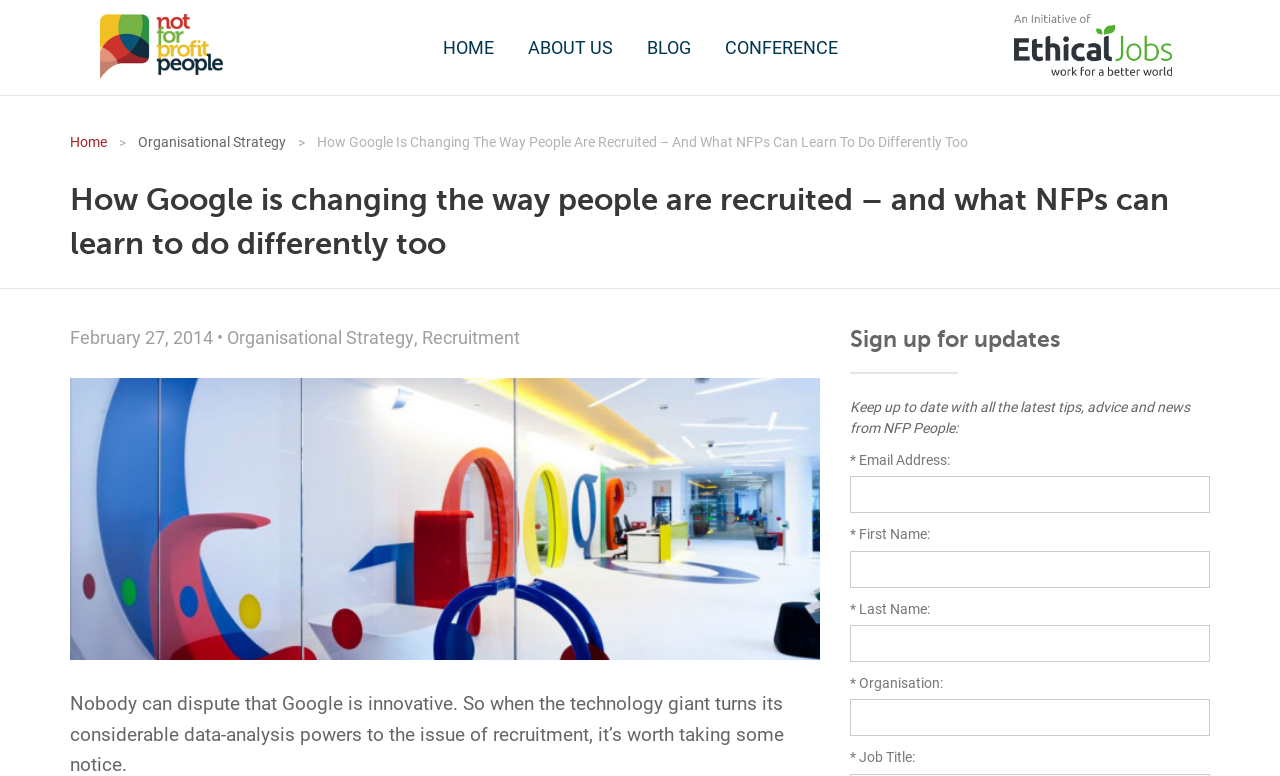What is the image about?
Based on the screenshot, provide a one-word or short-phrase response.

Google jobs